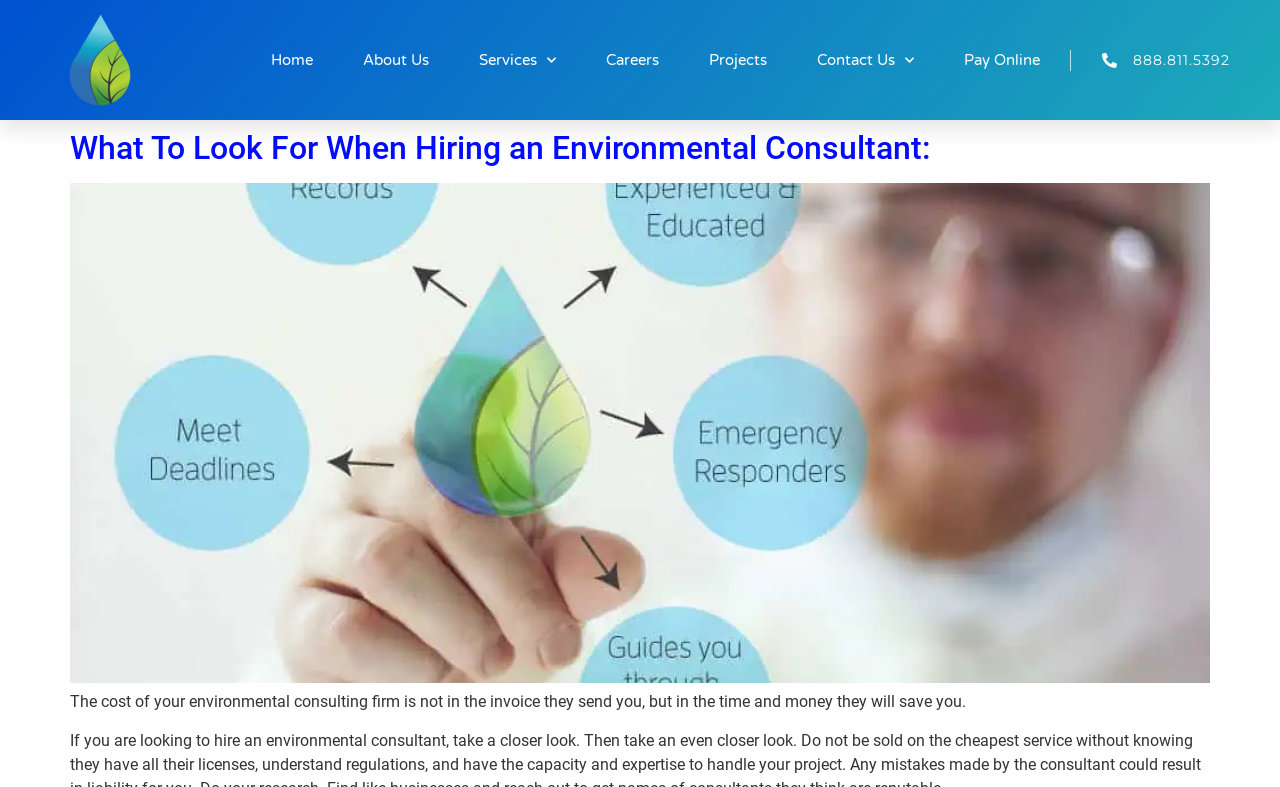Please locate the bounding box coordinates of the element that should be clicked to achieve the given instruction: "Download the guide 'What to look for when choosing an environmental consultant'".

[0.055, 0.233, 0.945, 0.868]